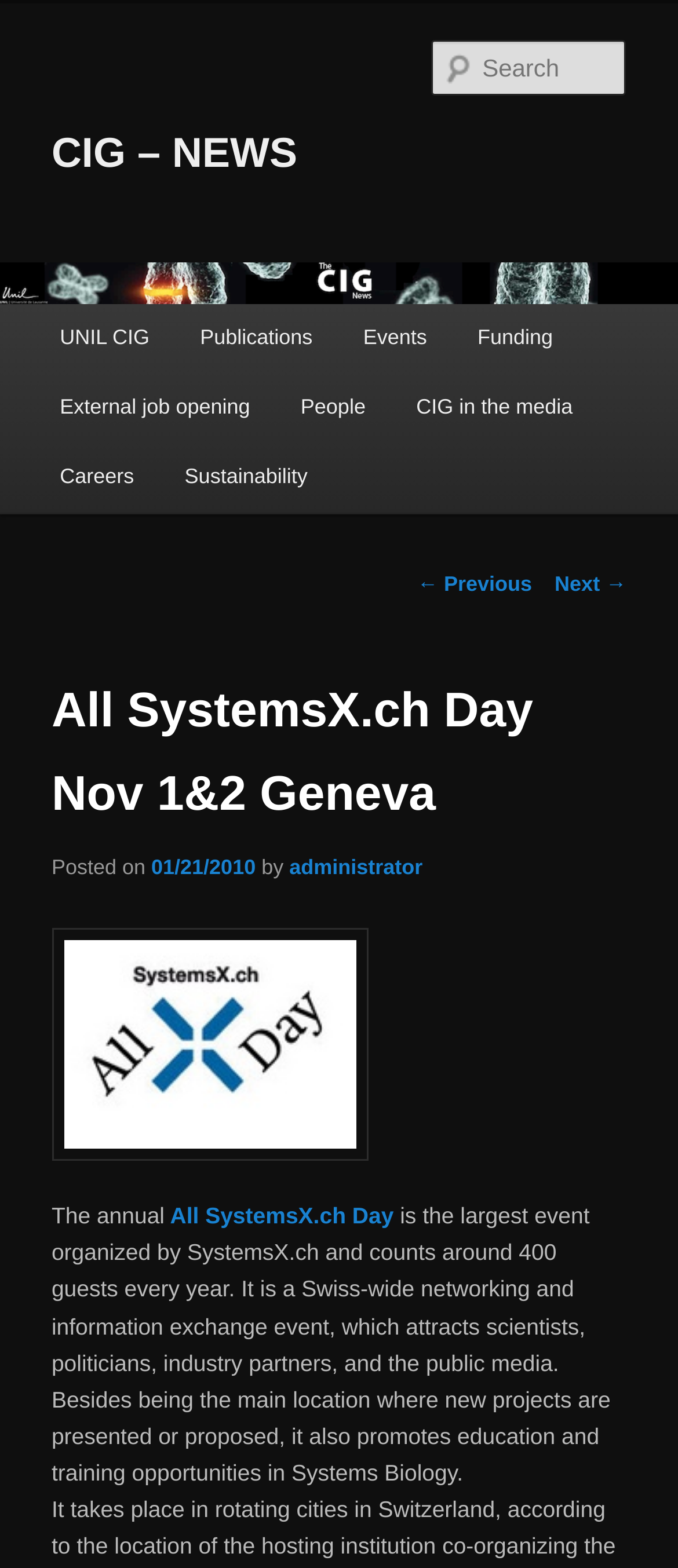What is the event organized by SystemsX.ch?
Please analyze the image and answer the question with as much detail as possible.

I found this answer by looking at the heading 'All SystemsX.ch Day Nov 1&2 Geneva' and the text 'The annual All SystemsX.ch Day is the largest event organized by SystemsX.ch and counts around 400 guests every year.' which indicates that All SystemsX.ch Day is the event organized by SystemsX.ch.